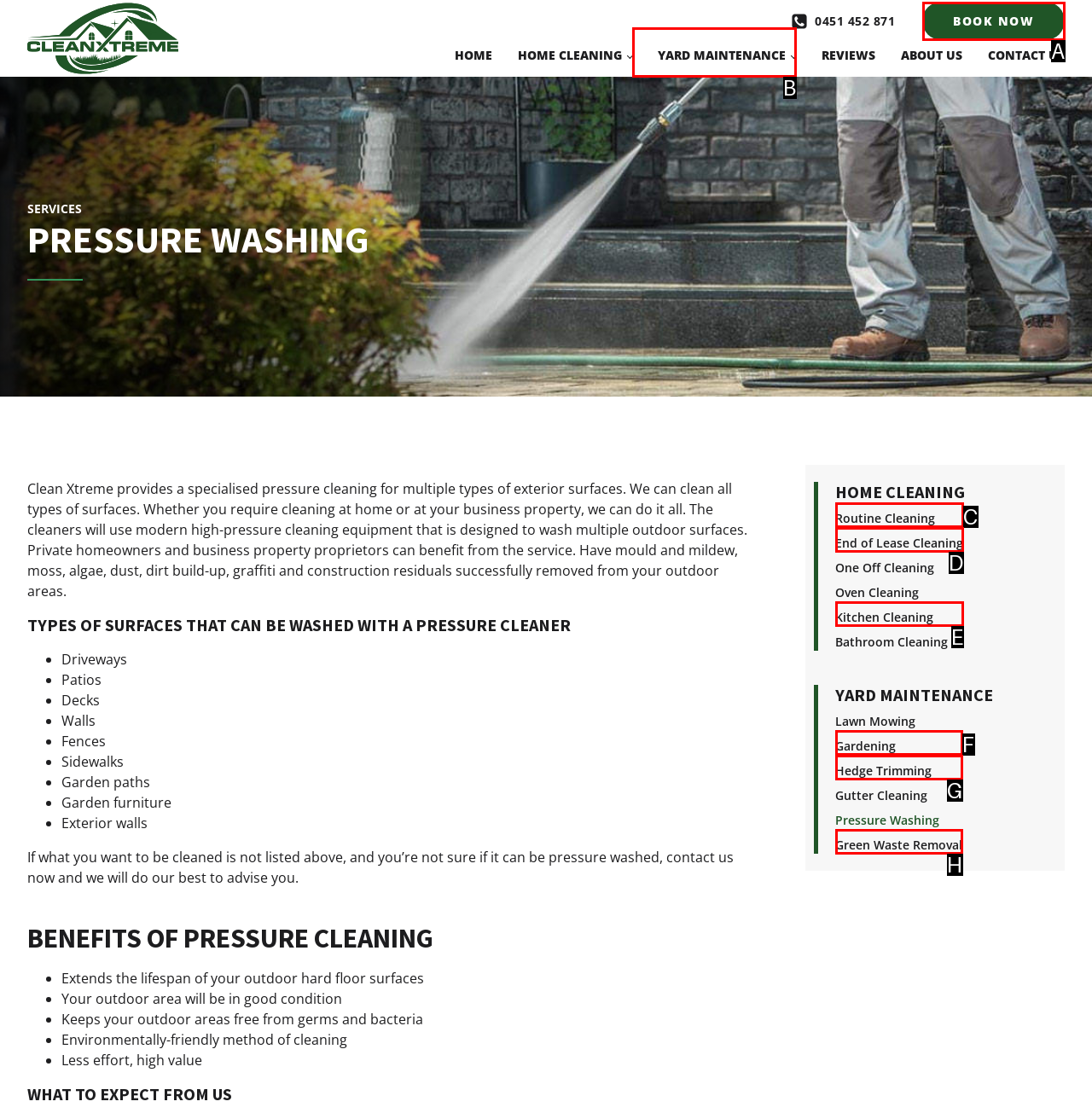Select the letter that aligns with the description: Gardening. Answer with the letter of the selected option directly.

F